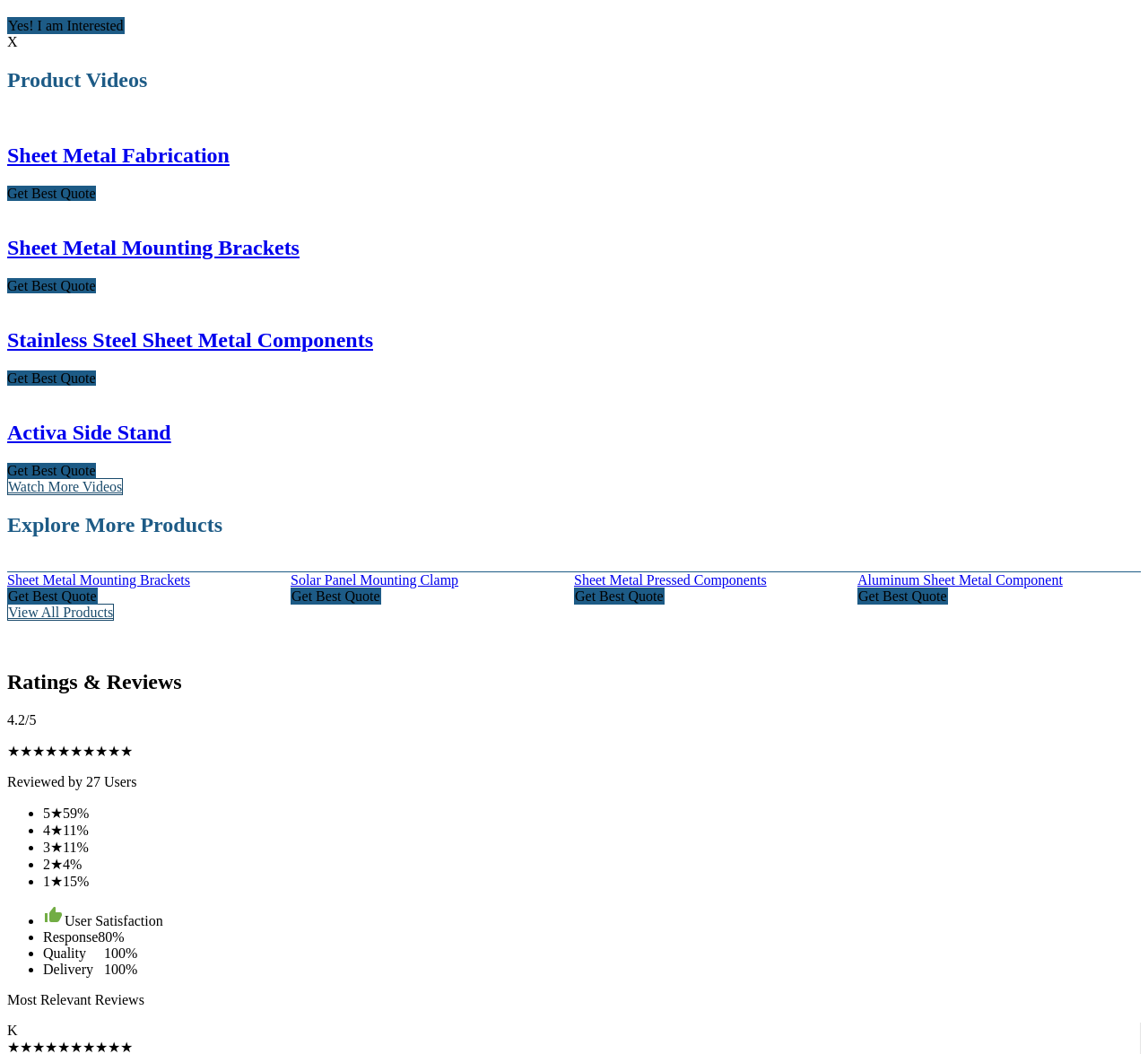Select the bounding box coordinates of the element I need to click to carry out the following instruction: "Click on 'Yes! I am Interested'".

[0.007, 0.017, 0.107, 0.031]